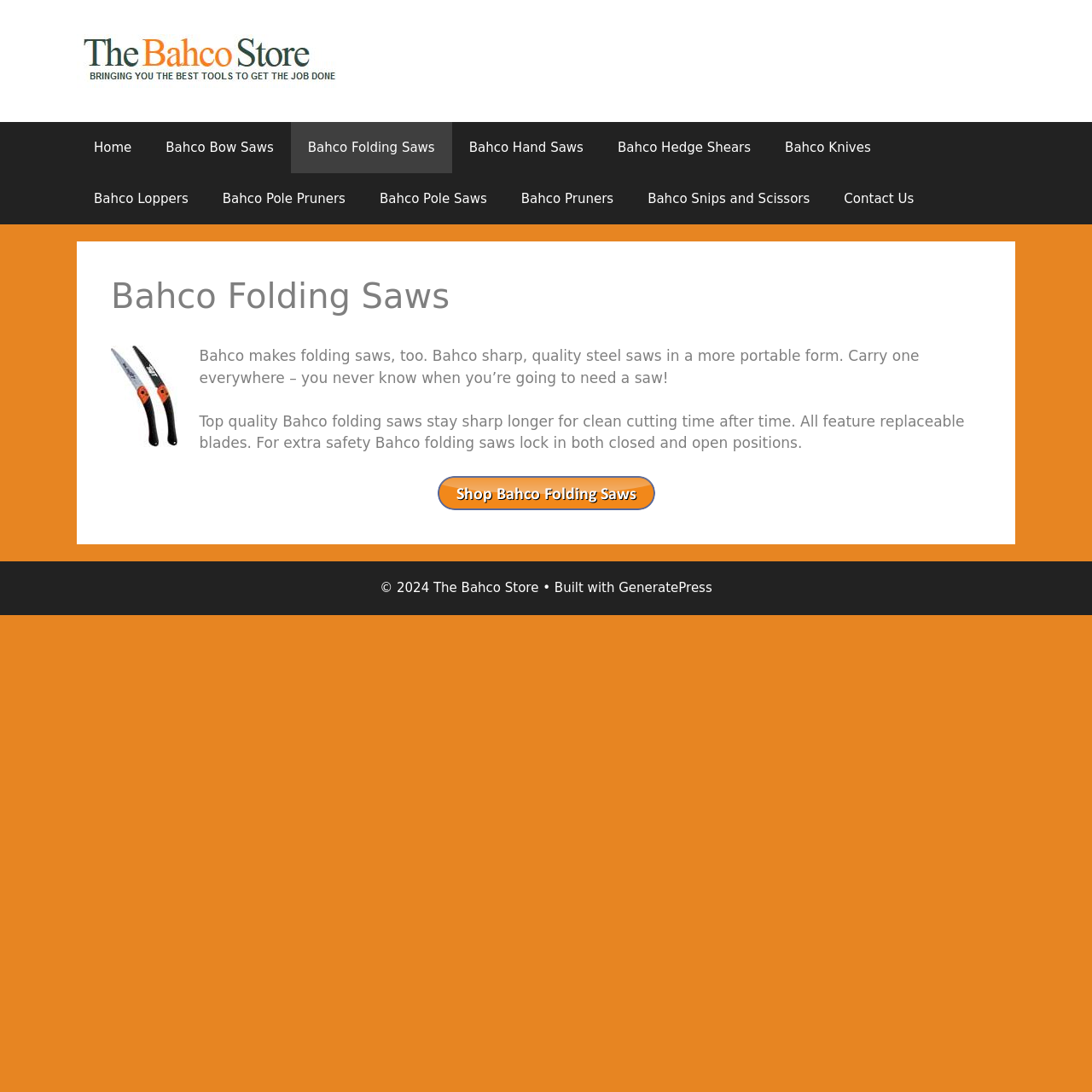What is the name of the store?
Answer the question with as much detail as possible.

The name of the store can be found in the banner section at the top of the webpage, where it says 'The Bahco Store'.